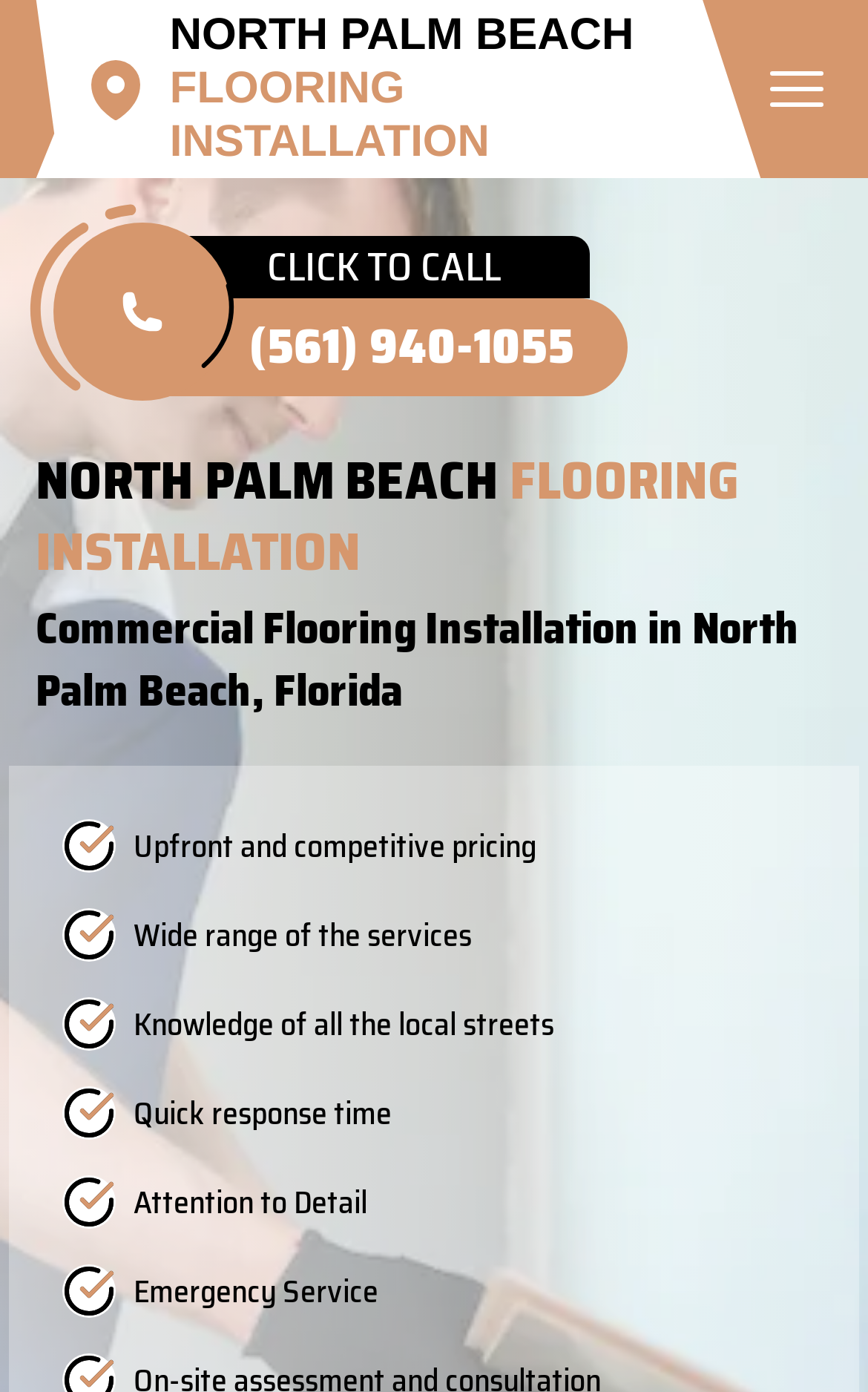Extract the bounding box coordinates for the UI element described as: "CLICK TO CALL(561) 940-1055".

[0.01, 0.141, 0.836, 0.307]